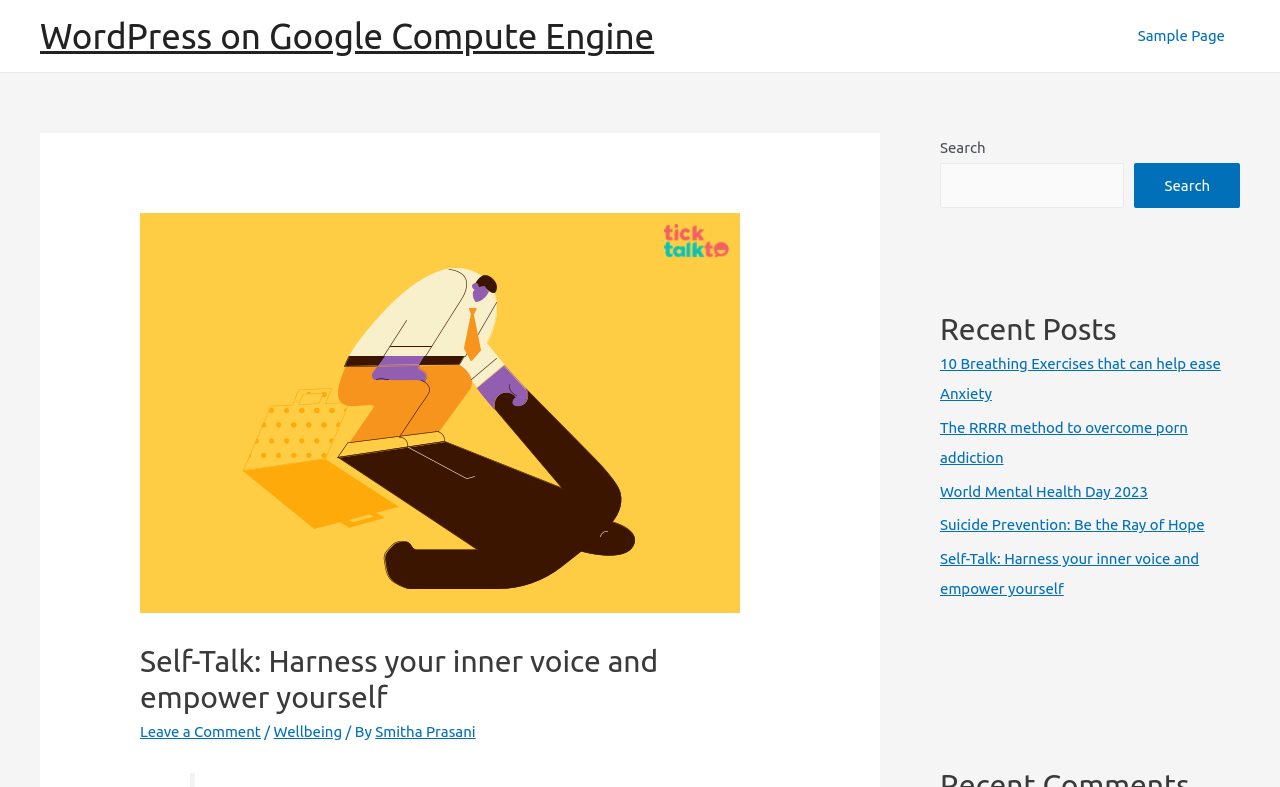Can you identify the bounding box coordinates of the clickable region needed to carry out this instruction: 'Search for a topic'? The coordinates should be four float numbers within the range of 0 to 1, stated as [left, top, right, bottom].

[0.734, 0.207, 0.878, 0.264]